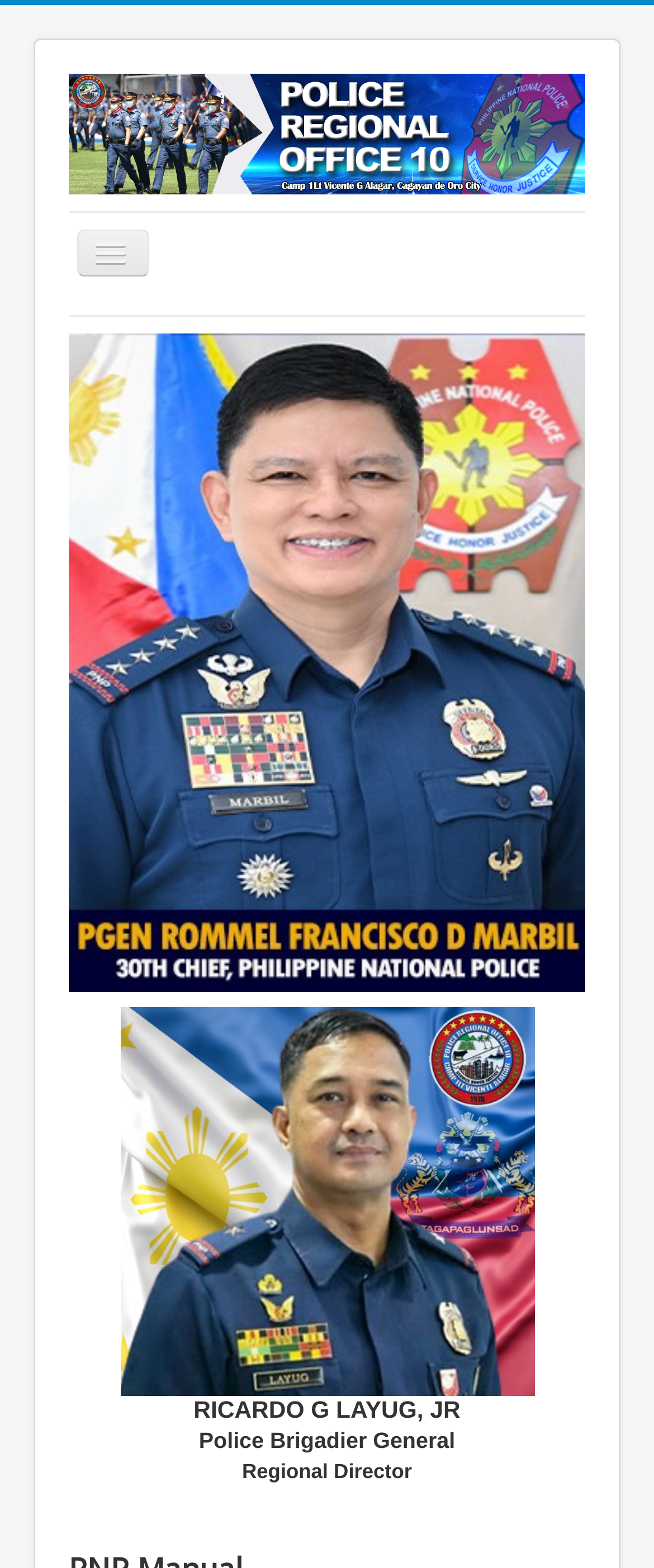Using the given description, provide the bounding box coordinates formatted as (top-left x, top-left y, bottom-right x, bottom-right y), with all values being floating point numbers between 0 and 1. Description: alt="Police Regional Office 10"

[0.105, 0.047, 0.895, 0.124]